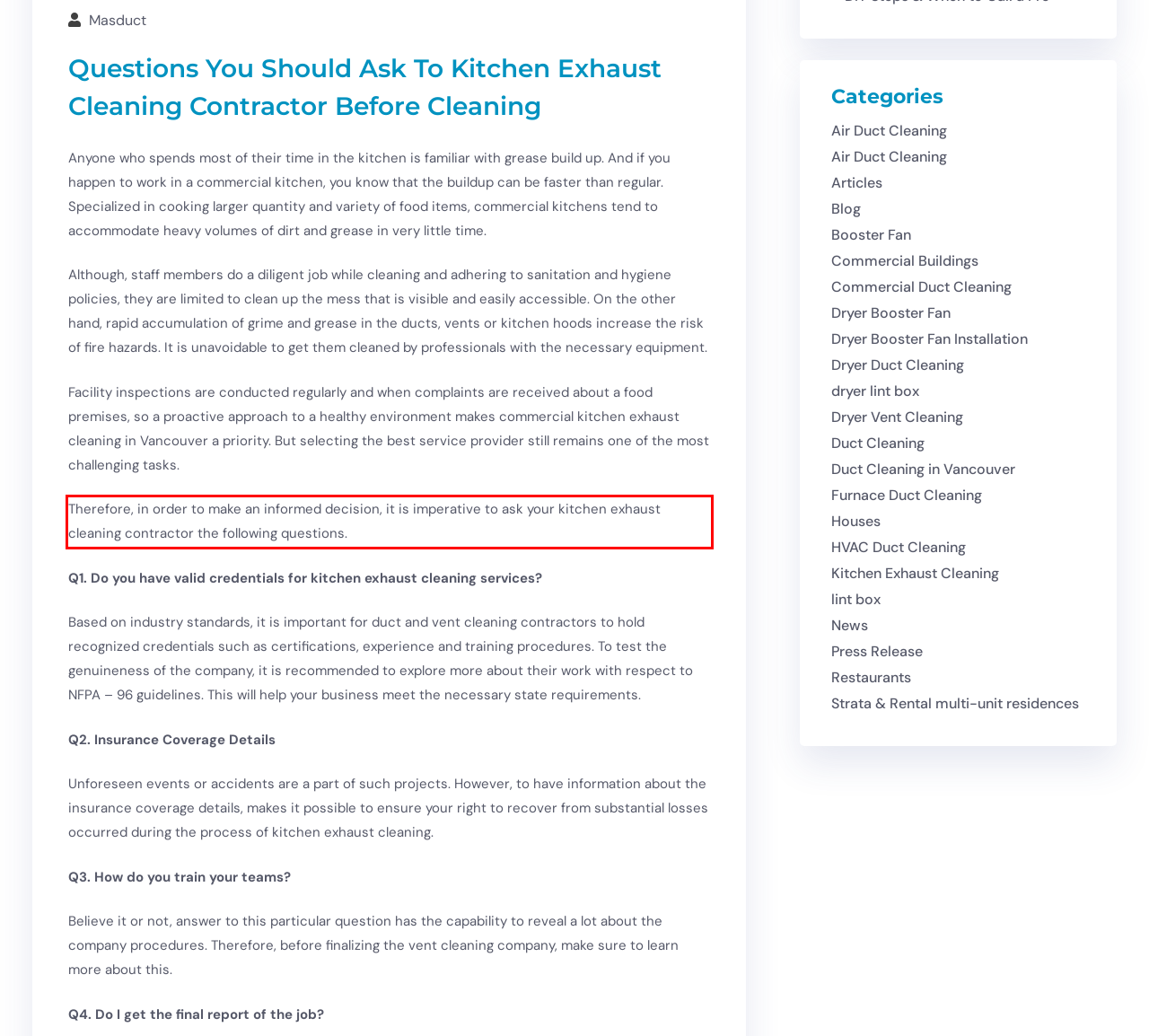You are looking at a screenshot of a webpage with a red rectangle bounding box. Use OCR to identify and extract the text content found inside this red bounding box.

Therefore, in order to make an informed decision, it is imperative to ask your kitchen exhaust cleaning contractor the following questions.